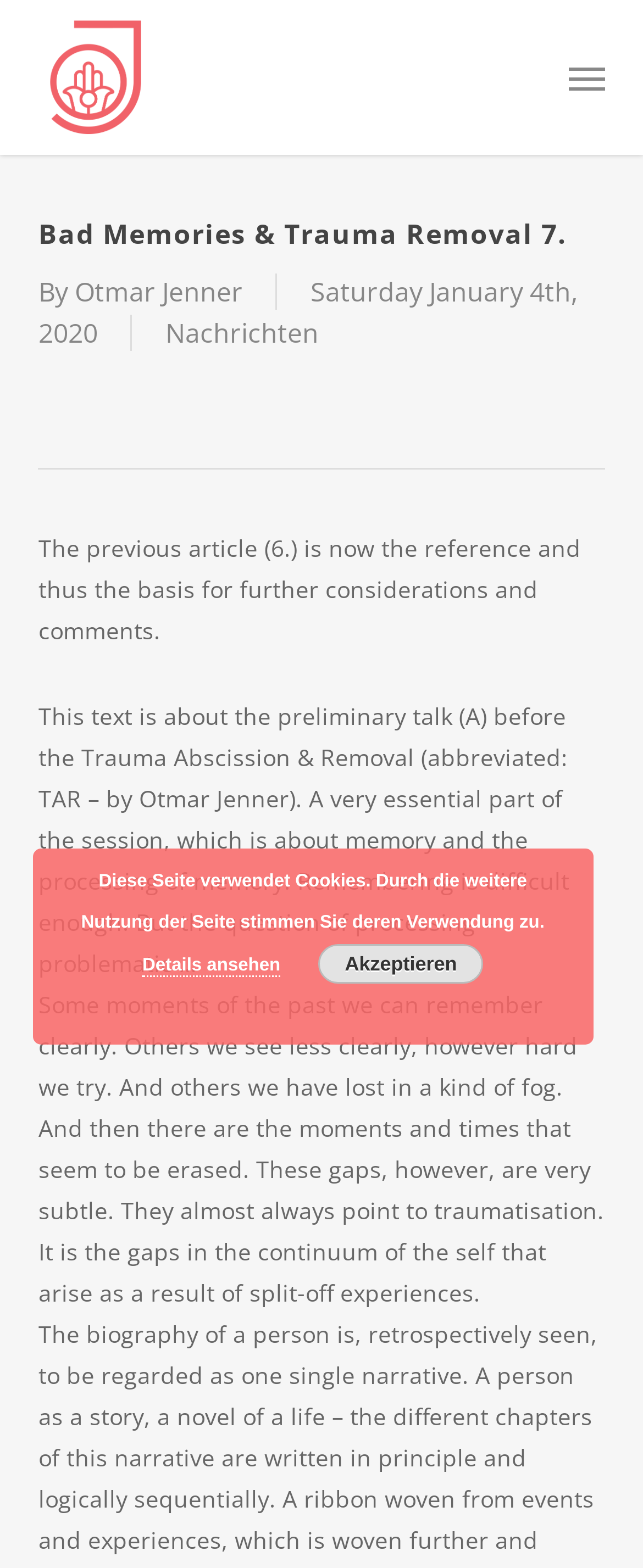Who is the author of this article?
Can you give a detailed and elaborate answer to the question?

I determined the author by looking at the link 'Otmar Jenner' which is located near the top of the page, and also by seeing the image with the same name. This suggests that Otmar Jenner is the author of the article.